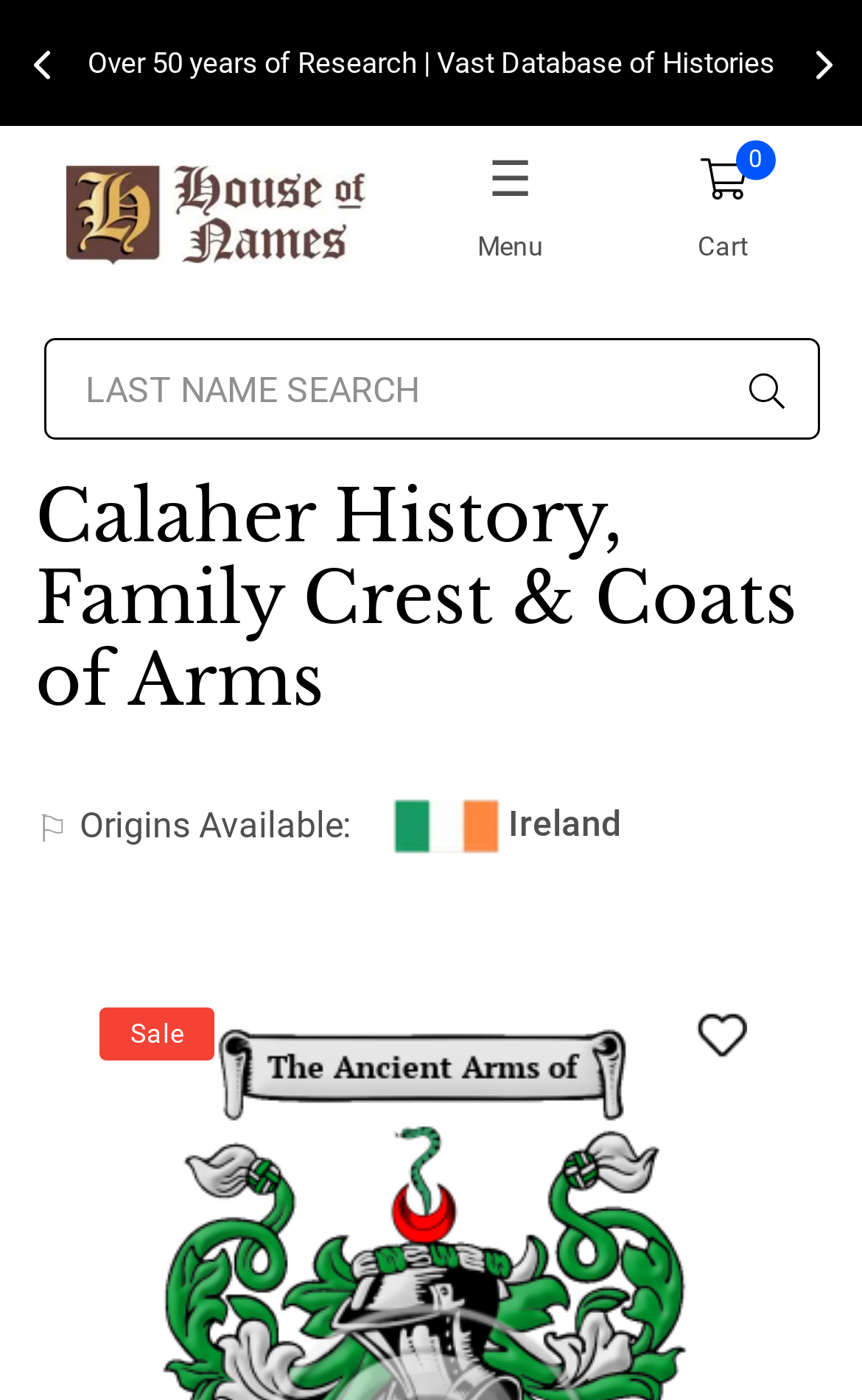Use a single word or phrase to answer the following:
What is the origin of the Calaher surname?

Ireland